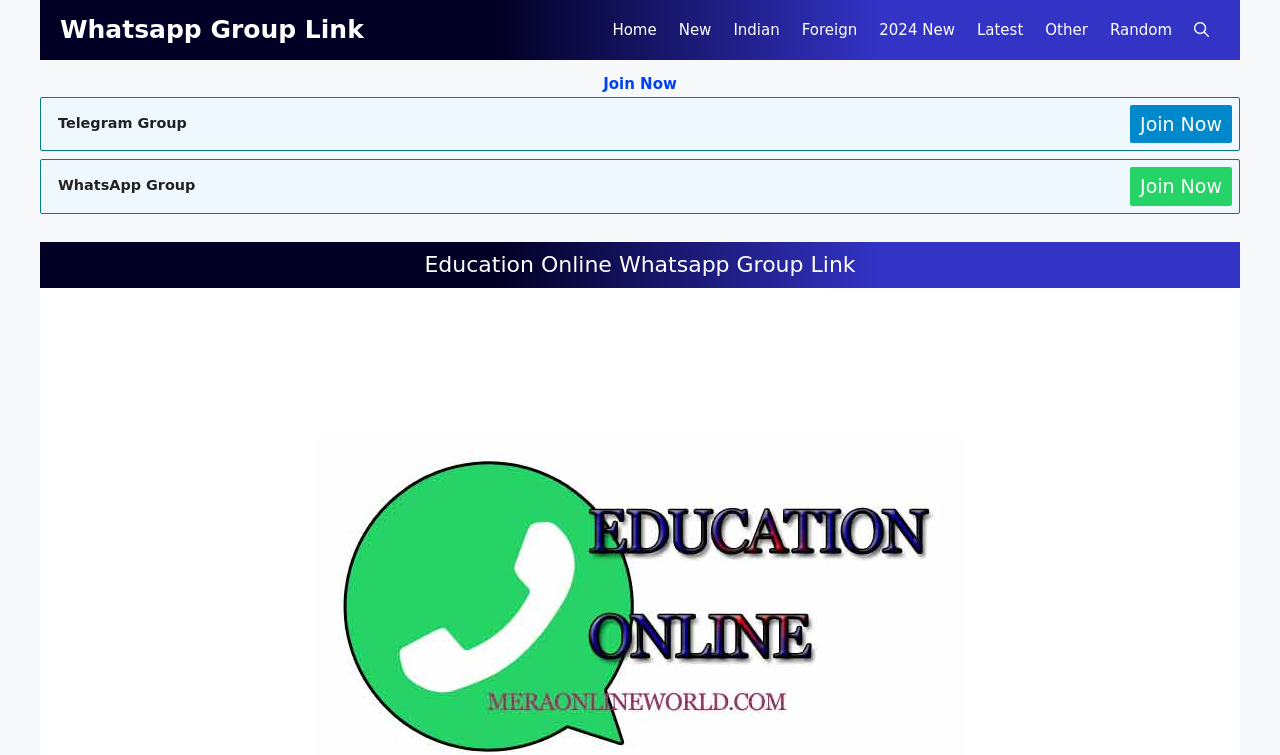Please identify the bounding box coordinates of the element's region that needs to be clicked to fulfill the following instruction: "Click on the 'Gallery' link". The bounding box coordinates should consist of four float numbers between 0 and 1, i.e., [left, top, right, bottom].

None